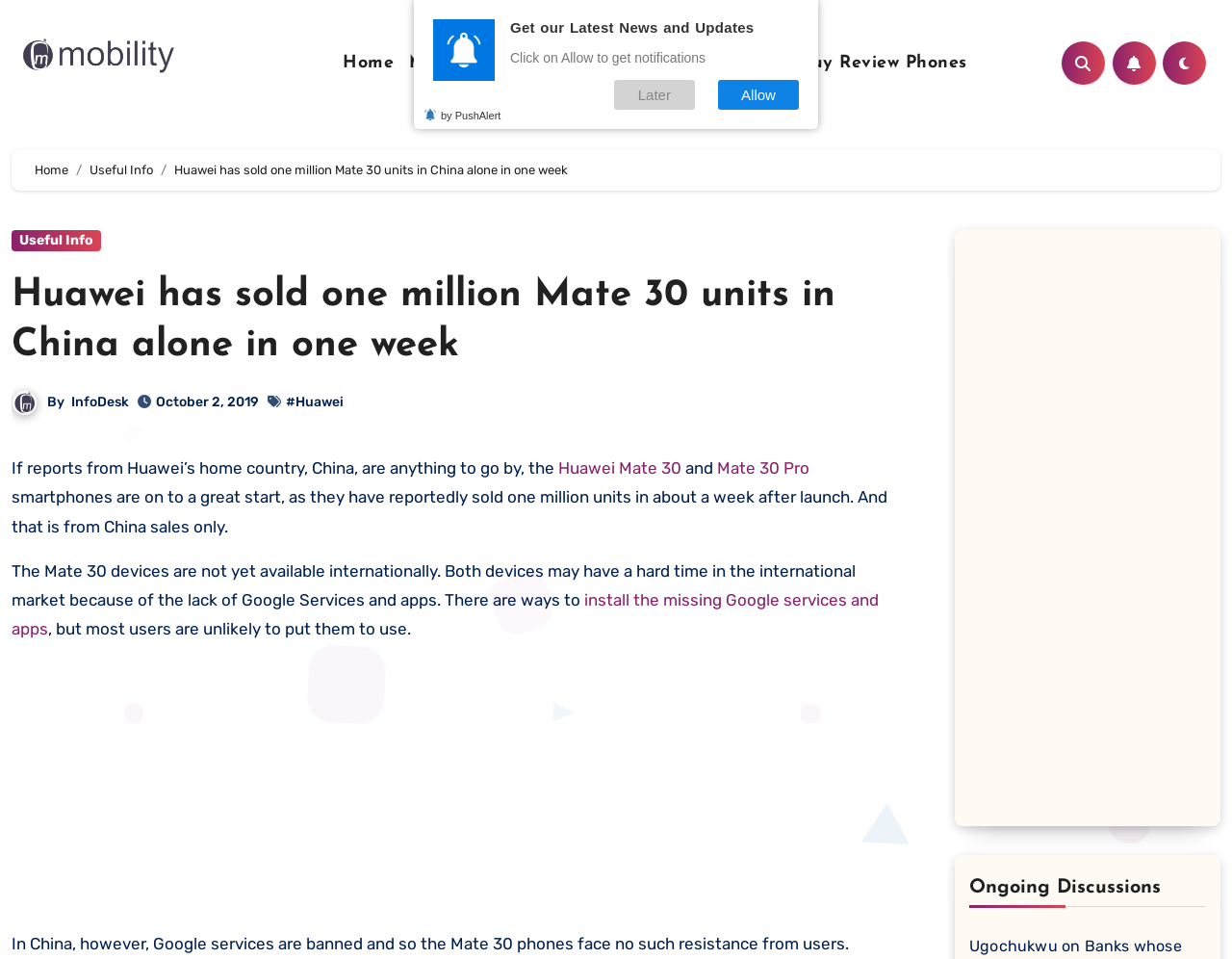Determine the bounding box coordinates of the UI element described below. Use the format (top-left x, top-left y, bottom-right x, bottom-right y) with floating point numbers between 0 and 1: Useful Info

[0.073, 0.17, 0.124, 0.185]